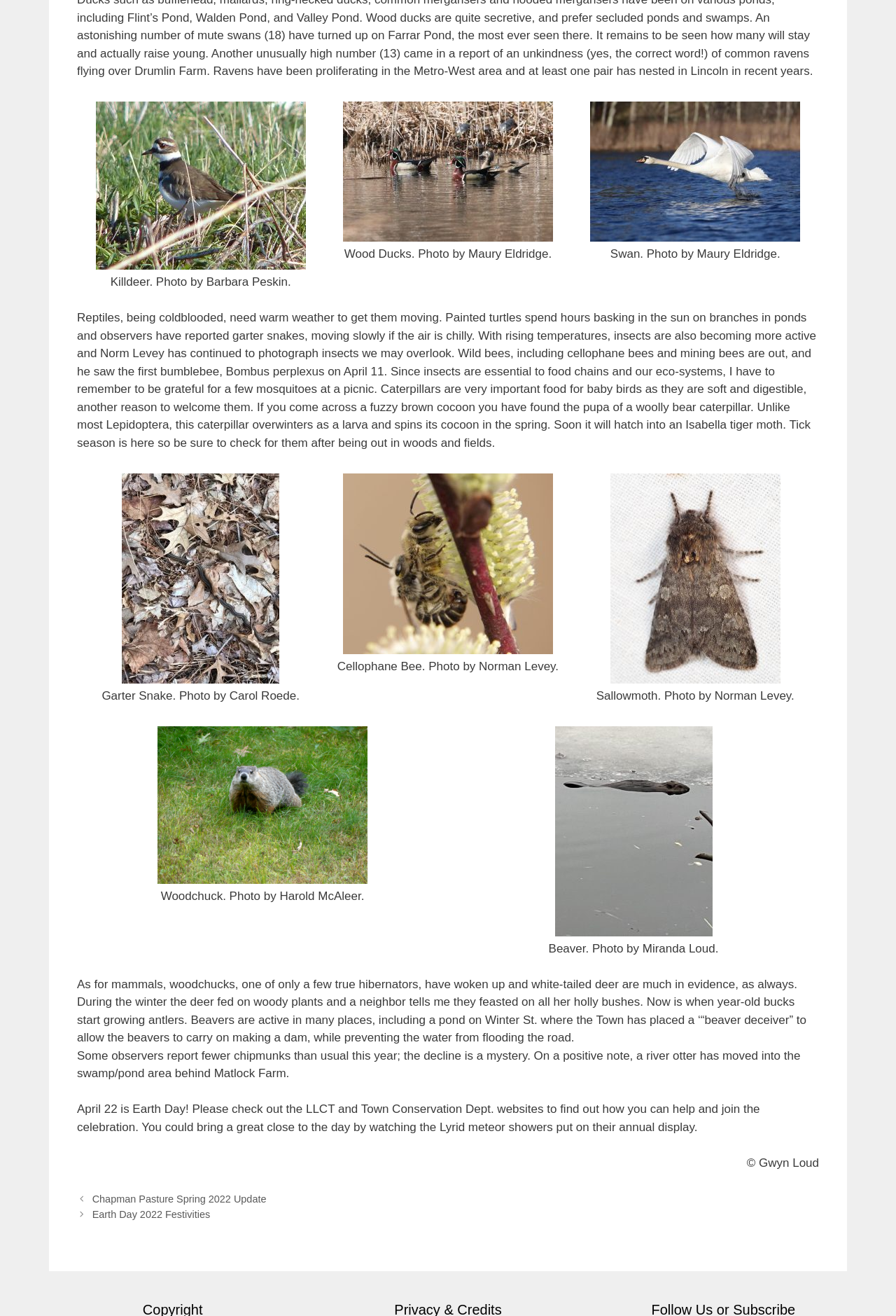How many figures are on the webpage?
Use the screenshot to answer the question with a single word or phrase.

7